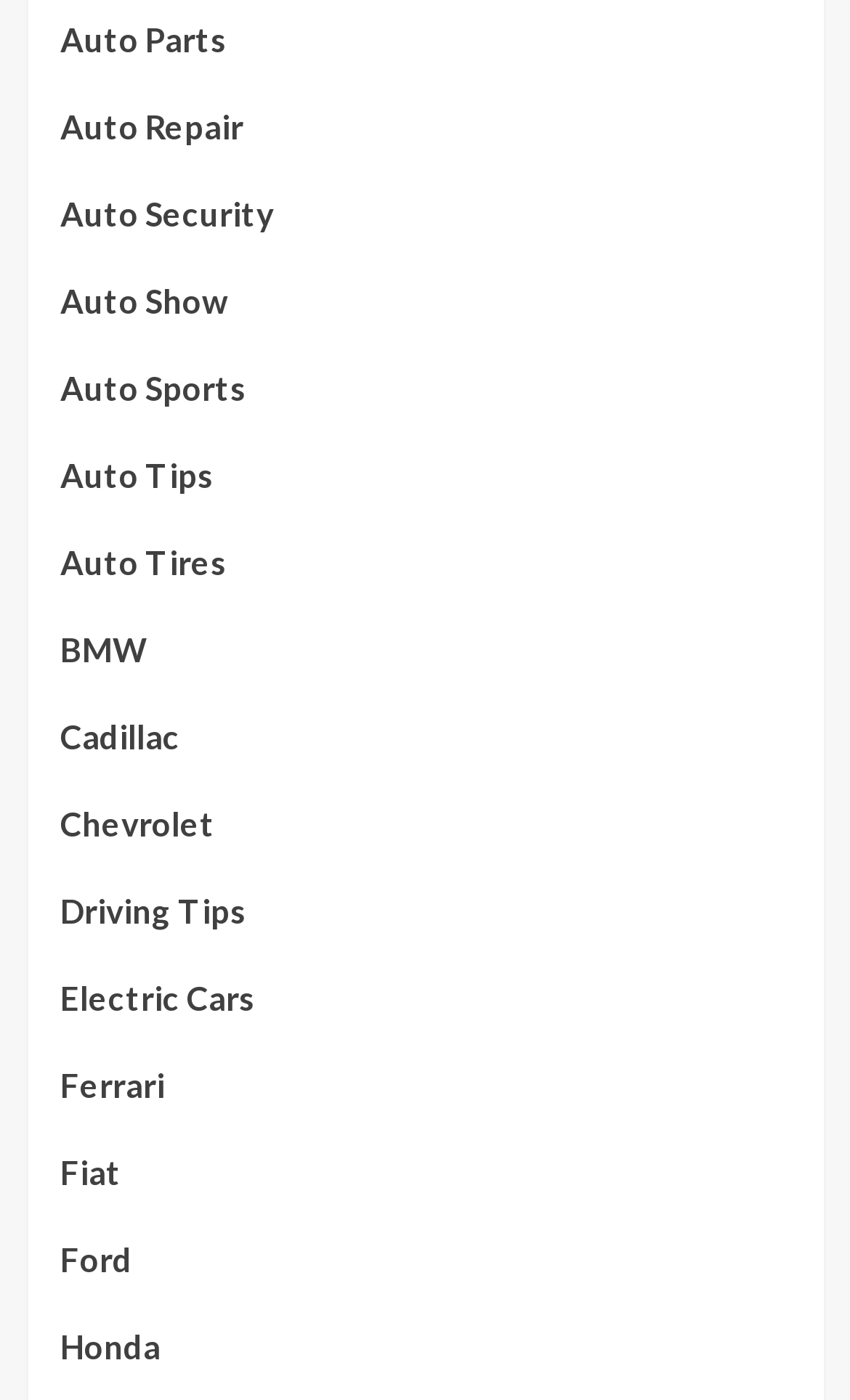Find the bounding box coordinates of the element to click in order to complete the given instruction: "Click on Auto Parts."

[0.071, 0.009, 0.265, 0.069]